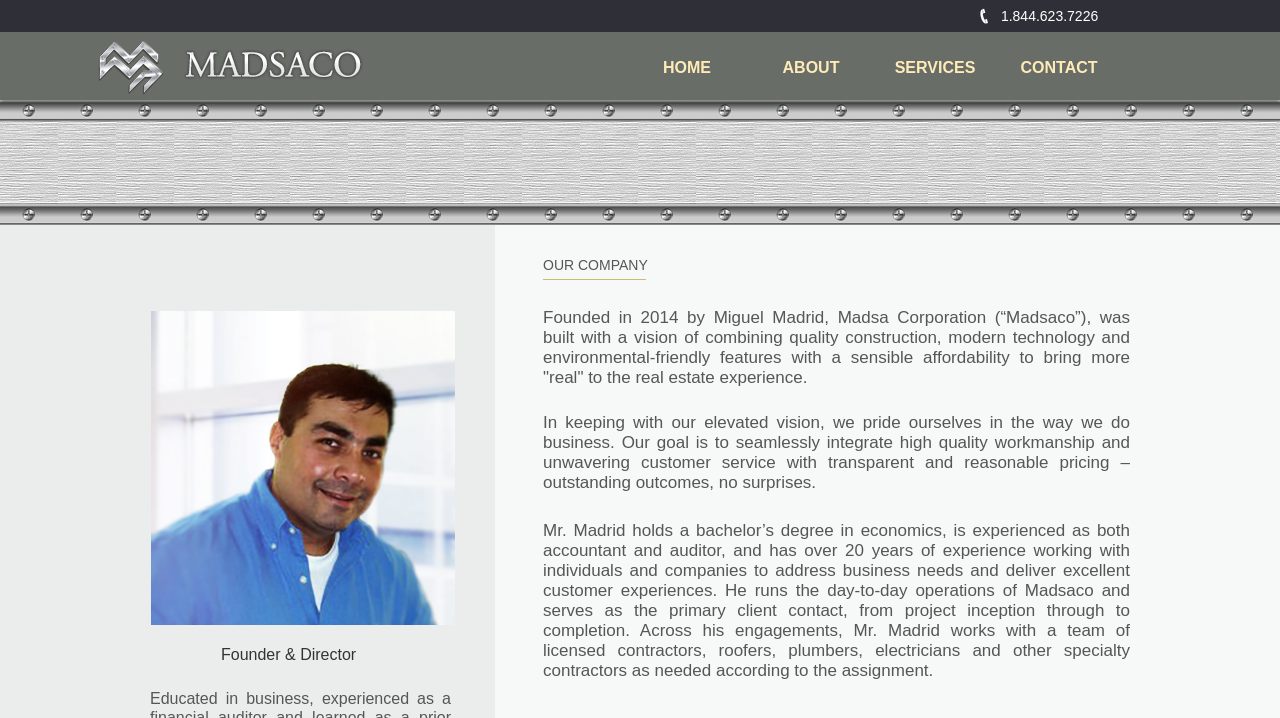Predict the bounding box coordinates for the UI element described as: "ABOUT". The coordinates should be four float numbers between 0 and 1, presented as [left, top, right, bottom].

[0.585, 0.061, 0.682, 0.121]